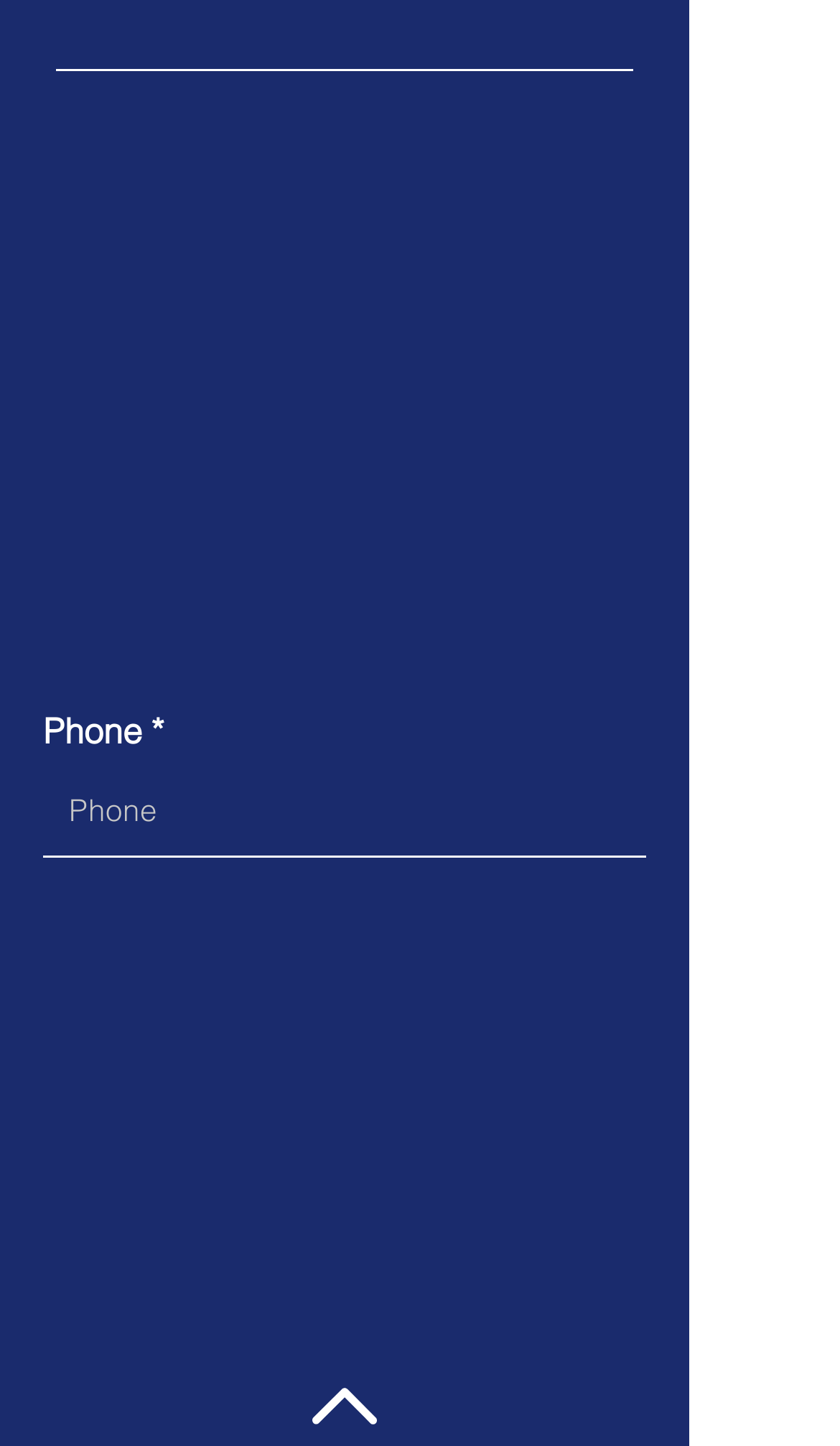Find the coordinates for the bounding box of the element with this description: "name="email"".

[0.067, 0.216, 0.754, 0.278]